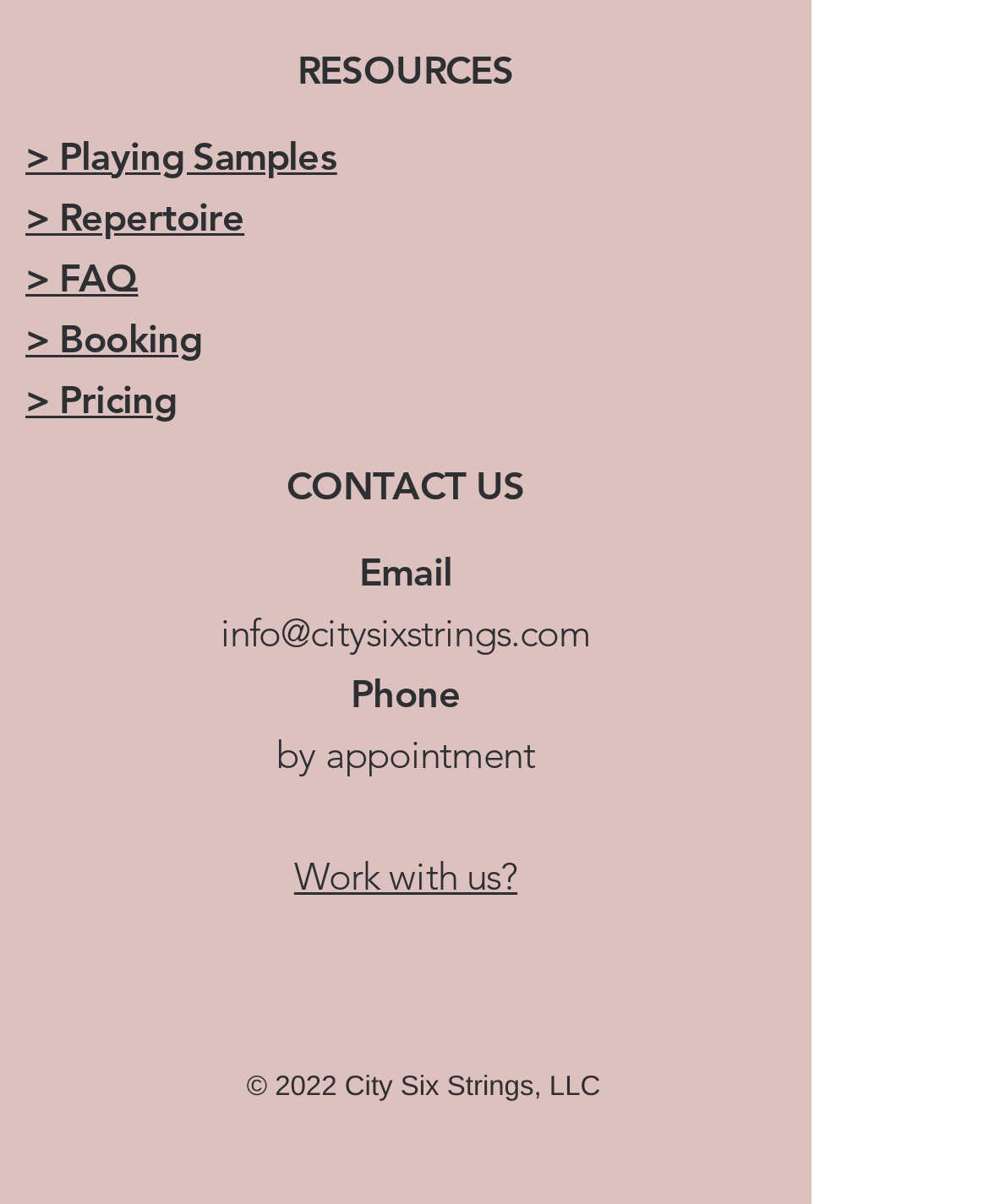Please provide the bounding box coordinates for the element that needs to be clicked to perform the following instruction: "Click on 'Playing Samples'". The coordinates should be given as four float numbers between 0 and 1, i.e., [left, top, right, bottom].

[0.026, 0.109, 0.341, 0.149]